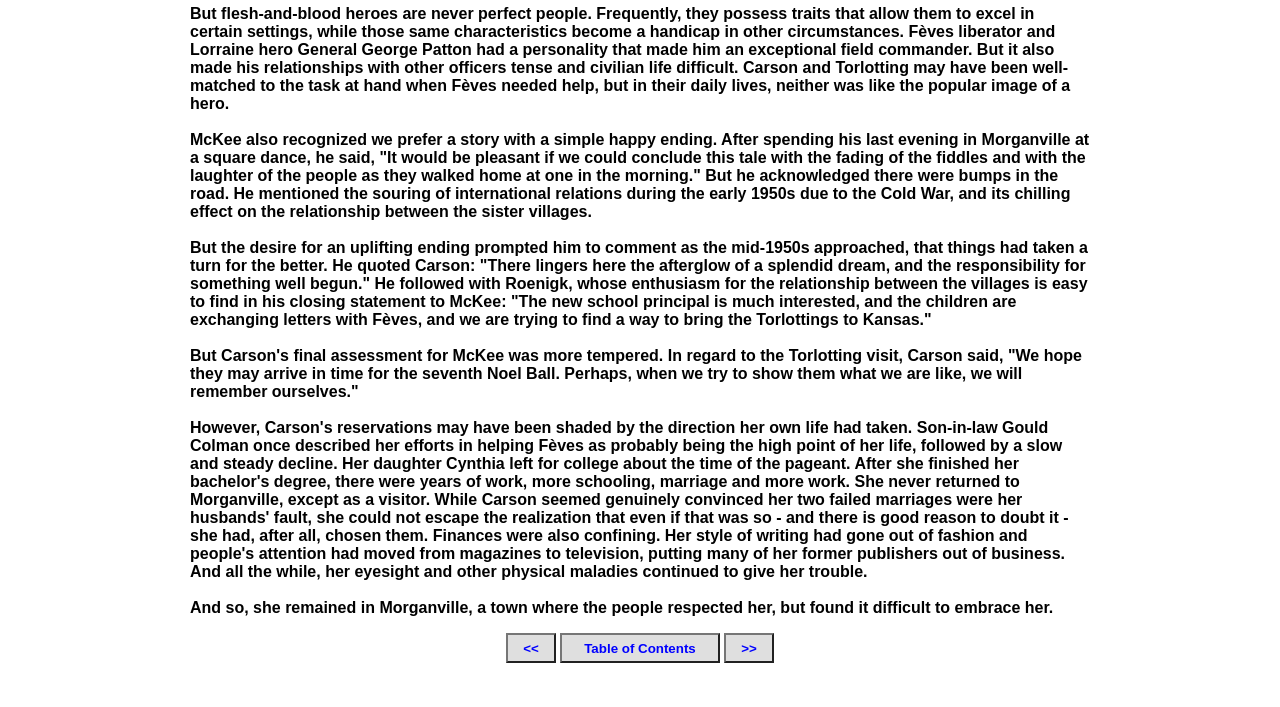Please answer the following question using a single word or phrase: What is the purpose of the buttons at the bottom of the page?

Navigation